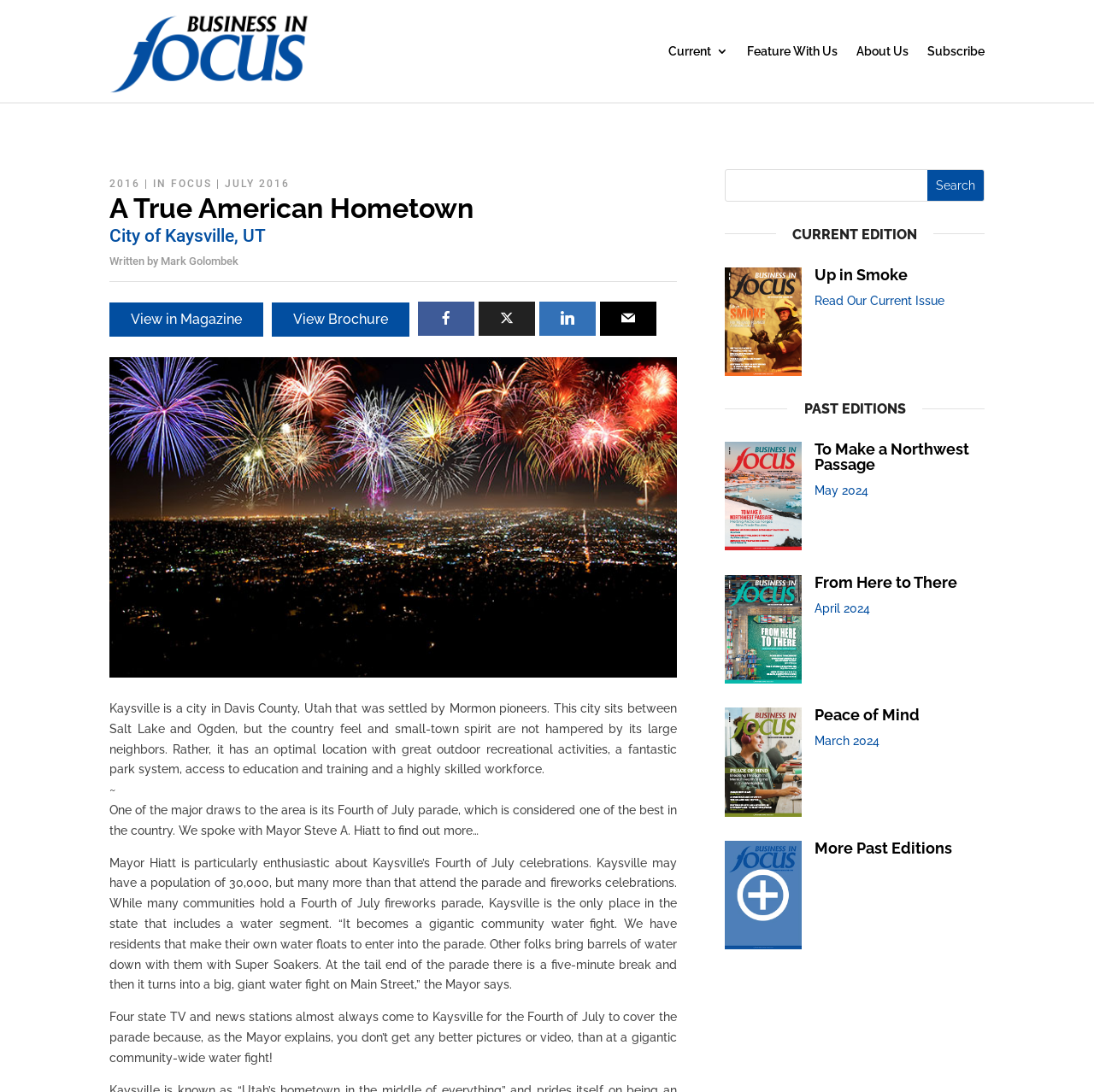Determine the bounding box coordinates for the HTML element described here: "X".

[0.438, 0.276, 0.489, 0.308]